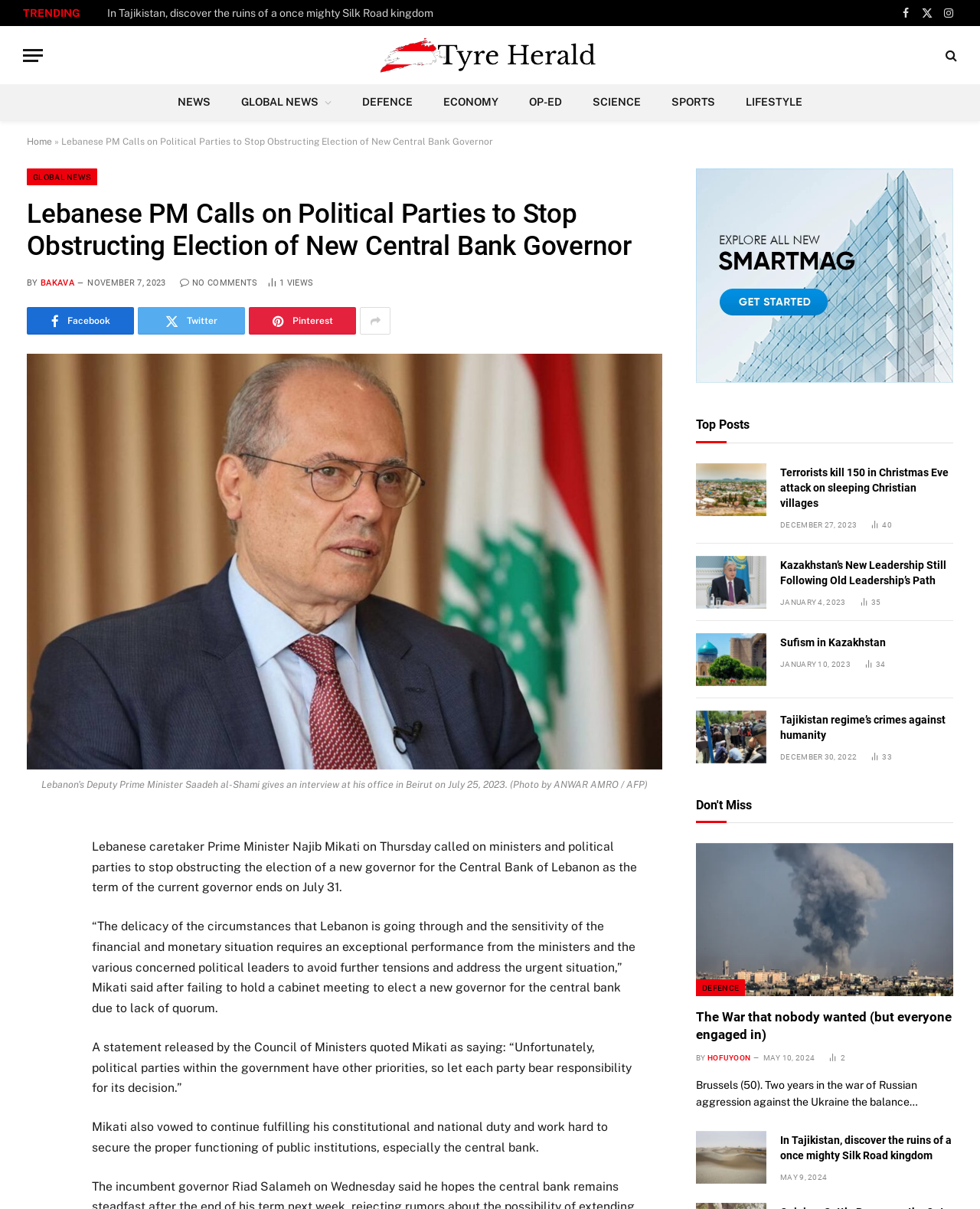Identify the bounding box coordinates for the UI element described as: "Sufism in Kazakhstan". The coordinates should be provided as four floats between 0 and 1: [left, top, right, bottom].

[0.796, 0.525, 0.973, 0.537]